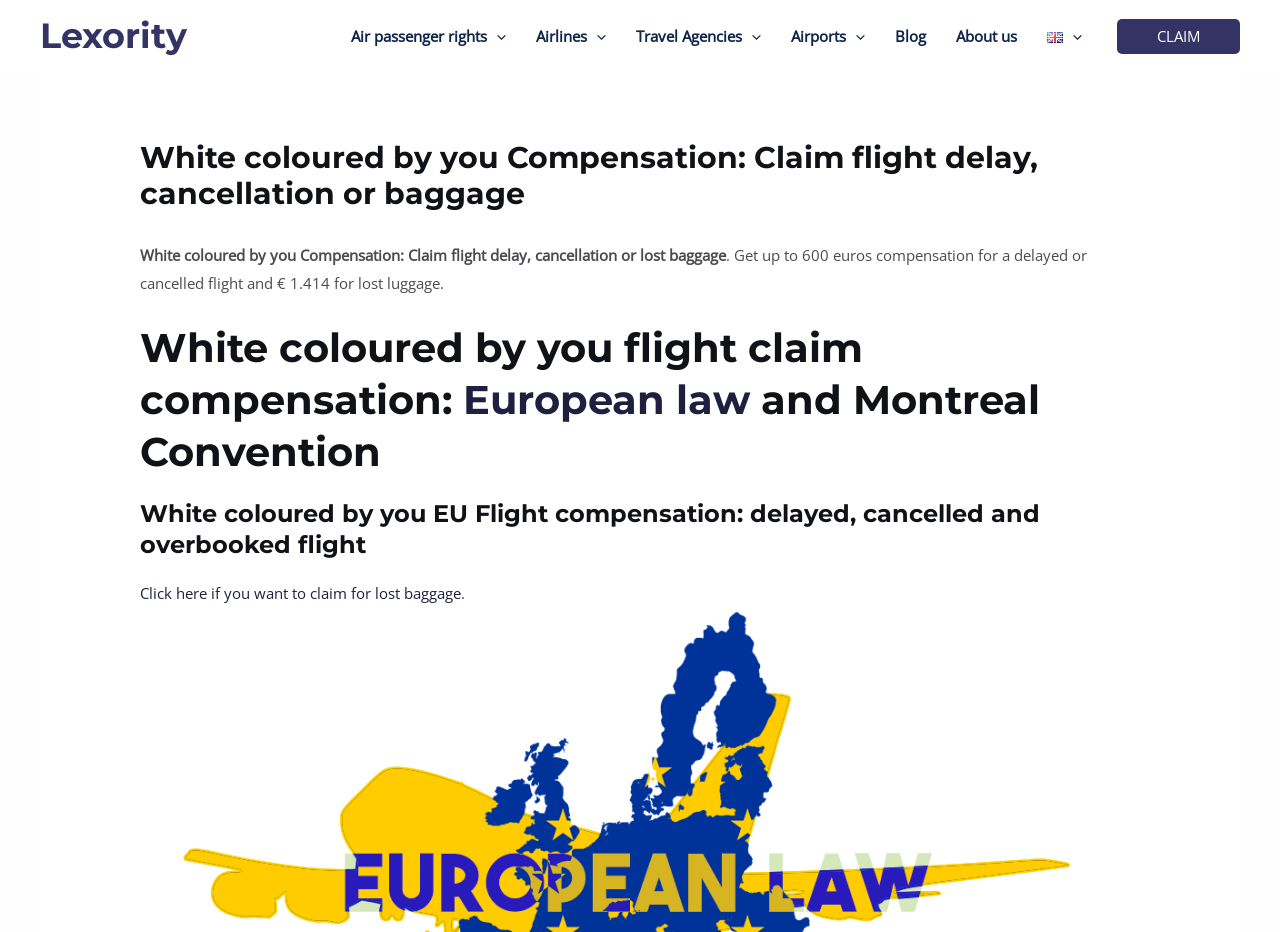Find the bounding box coordinates of the clickable region needed to perform the following instruction: "Open Air passenger rights menu". The coordinates should be provided as four float numbers between 0 and 1, i.e., [left, top, right, bottom].

[0.262, 0.001, 0.407, 0.076]